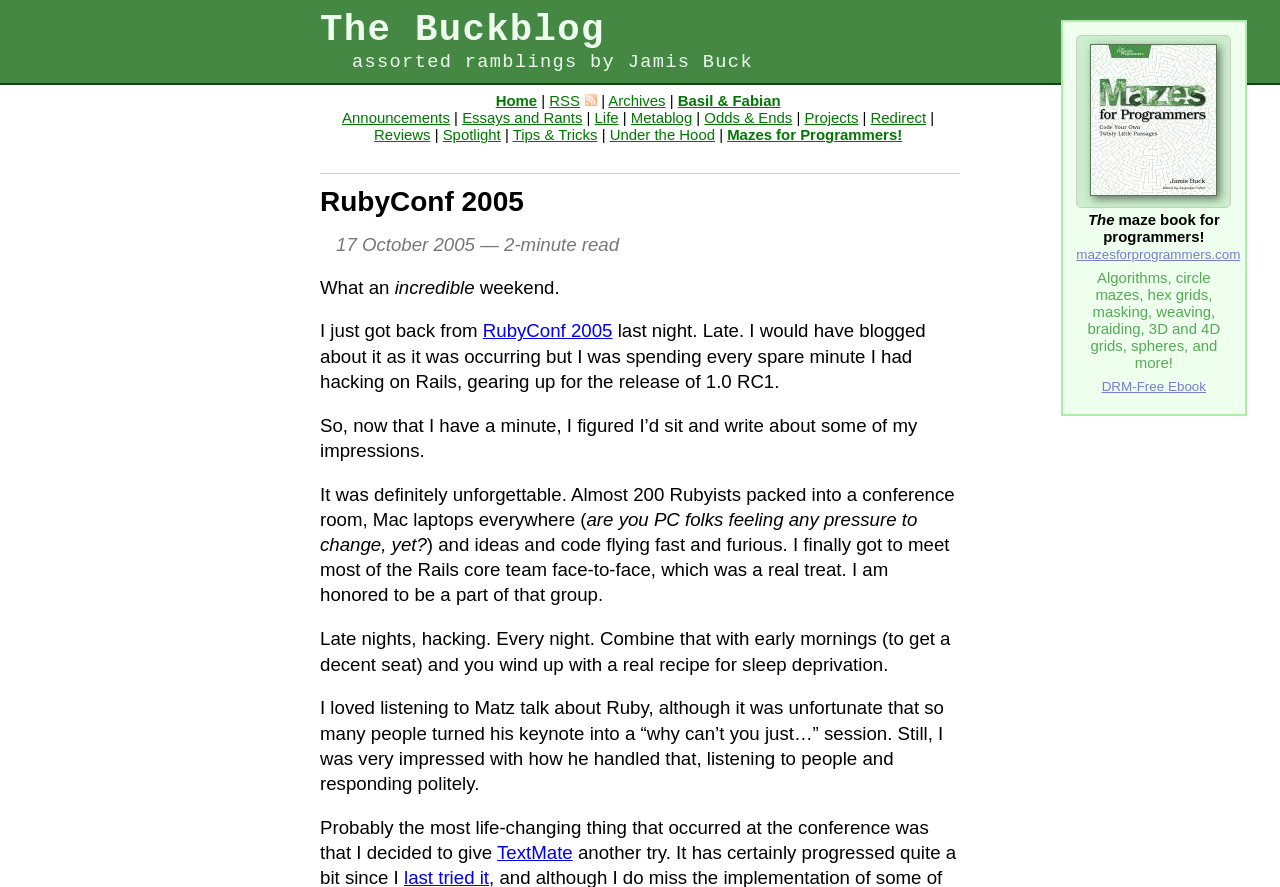Please find the bounding box coordinates for the clickable element needed to perform this instruction: "Check out the 'TextMate' link".

[0.388, 0.949, 0.447, 0.973]